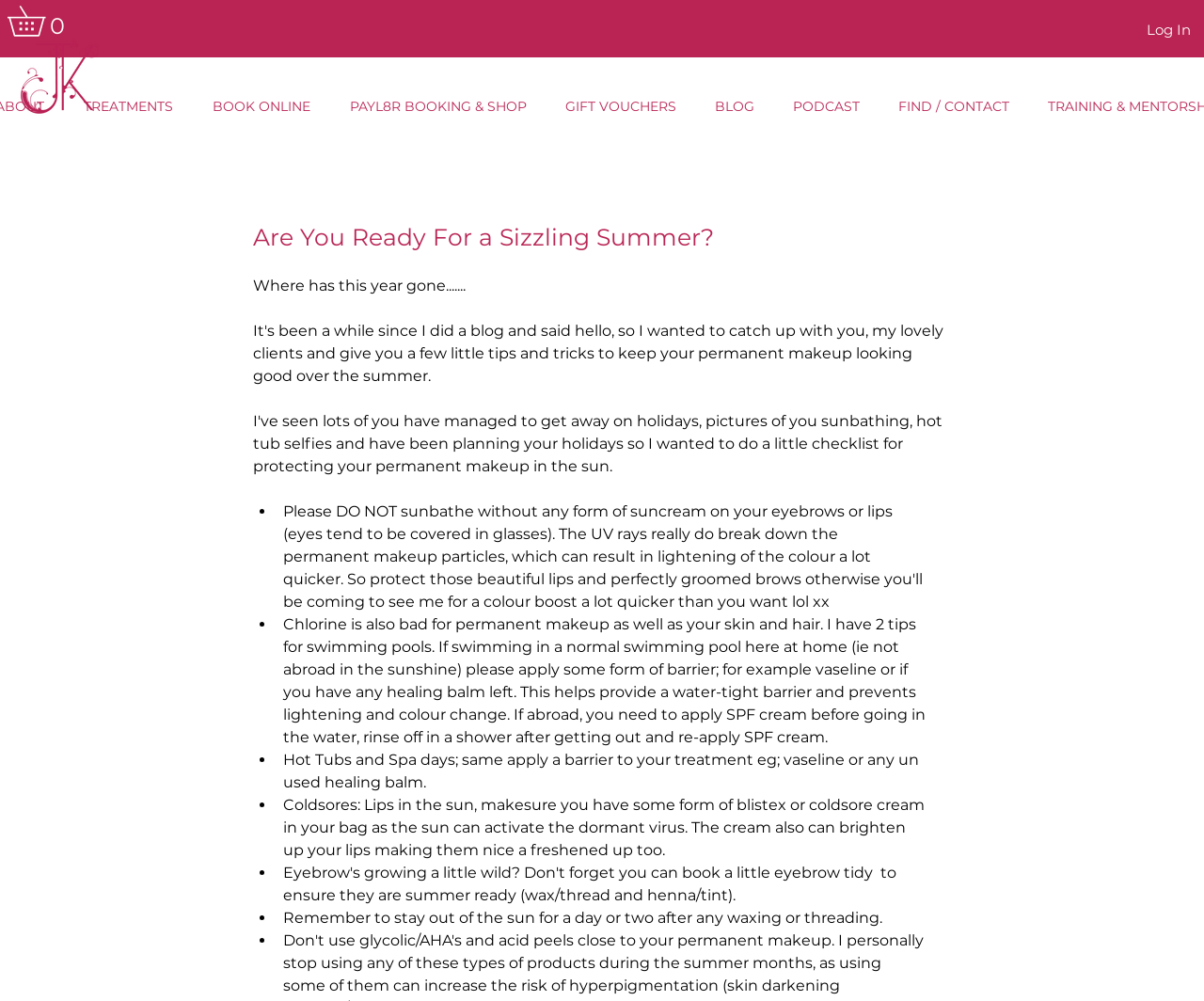What should you apply before going in the water when swimming in a normal swimming pool? Based on the screenshot, please respond with a single word or phrase.

Barrier